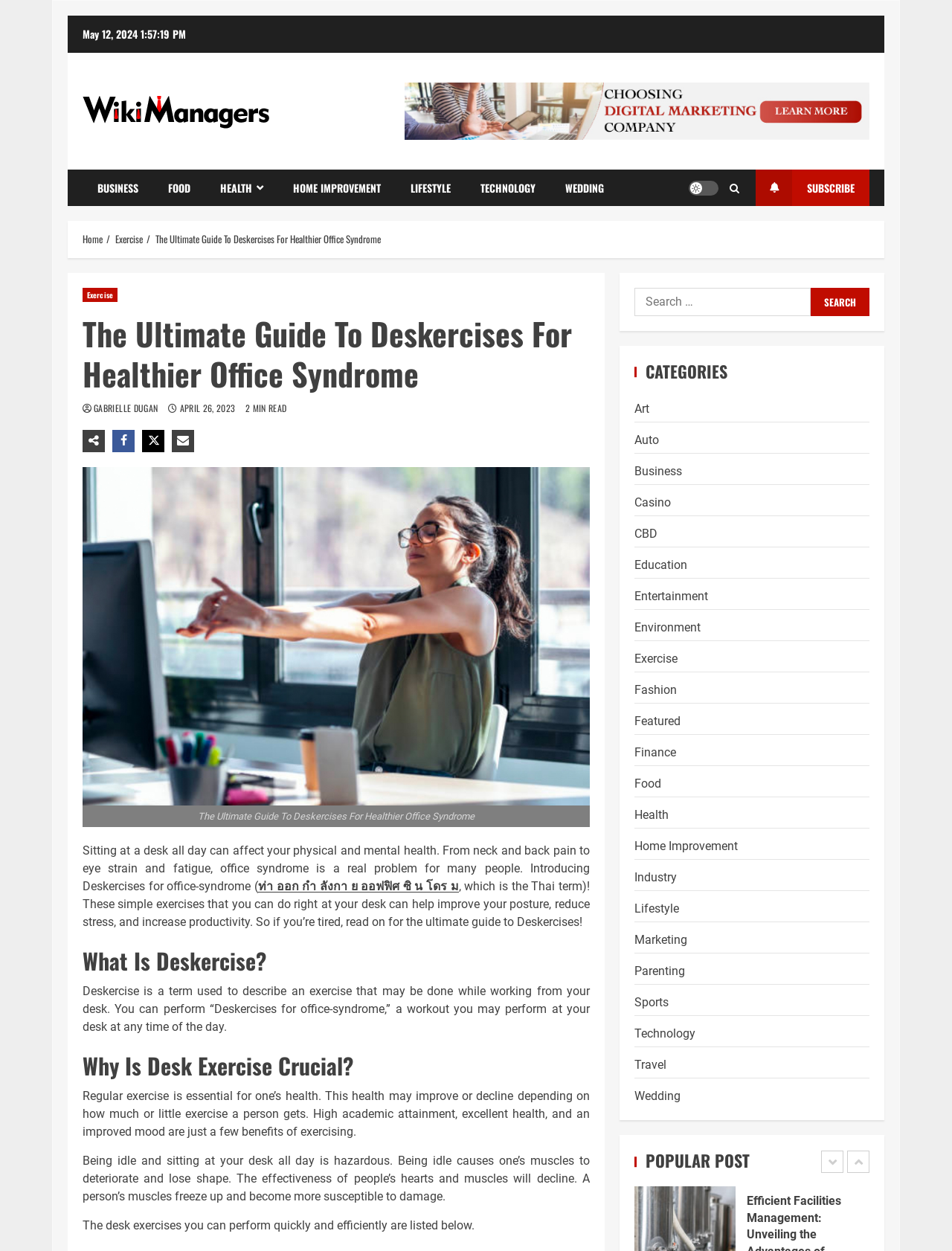Please provide a detailed answer to the question below by examining the image:
What is the author of the current article?

I found the author's name by looking at the link element with the text 'GABRIELLE DUGAN' under the main heading of the article.